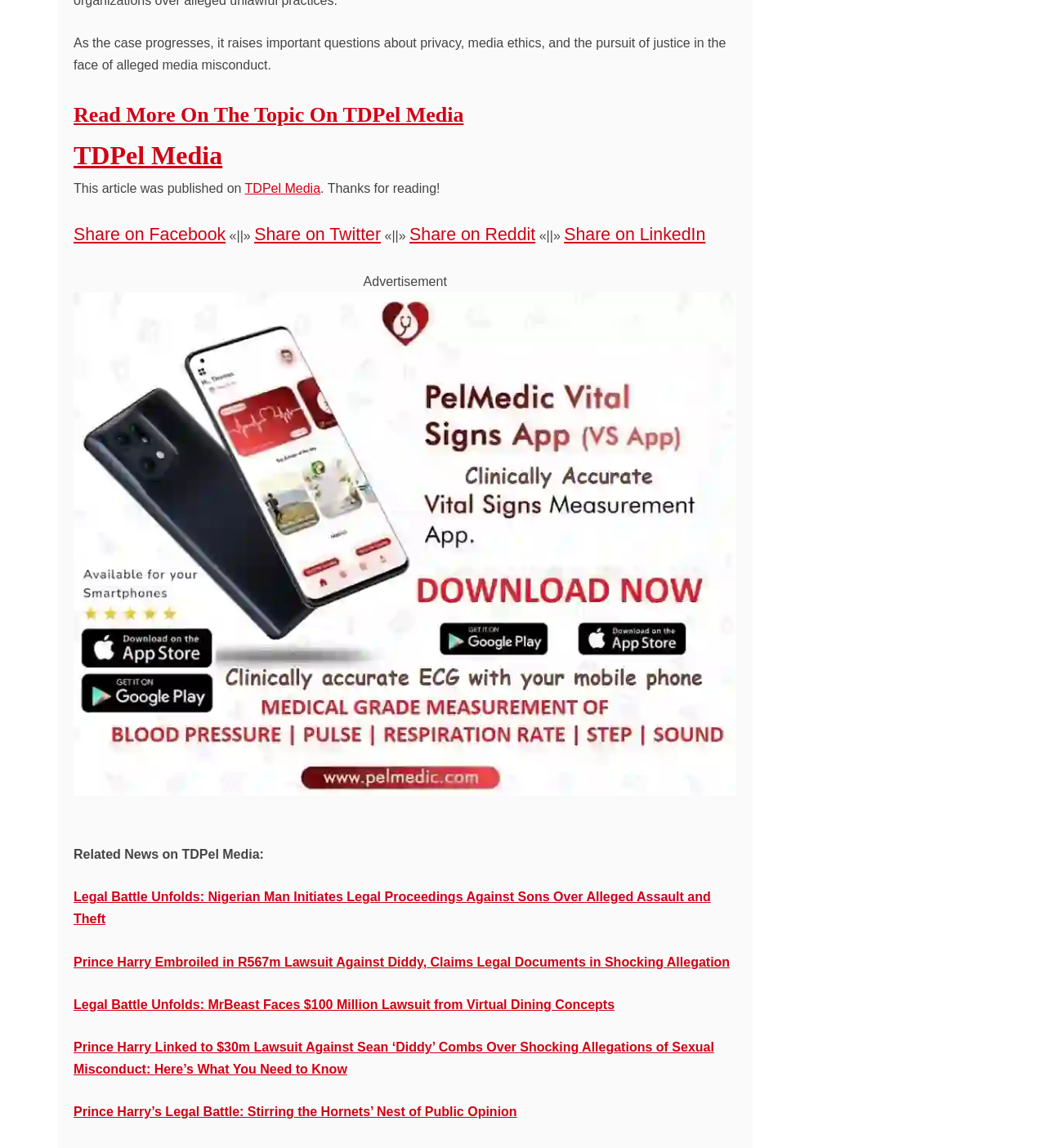What is the name of the media platform?
Carefully analyze the image and provide a thorough answer to the question.

The name of the media platform can be found in the heading 'TDPel Media' which is located above the static text 'This article was published on'.